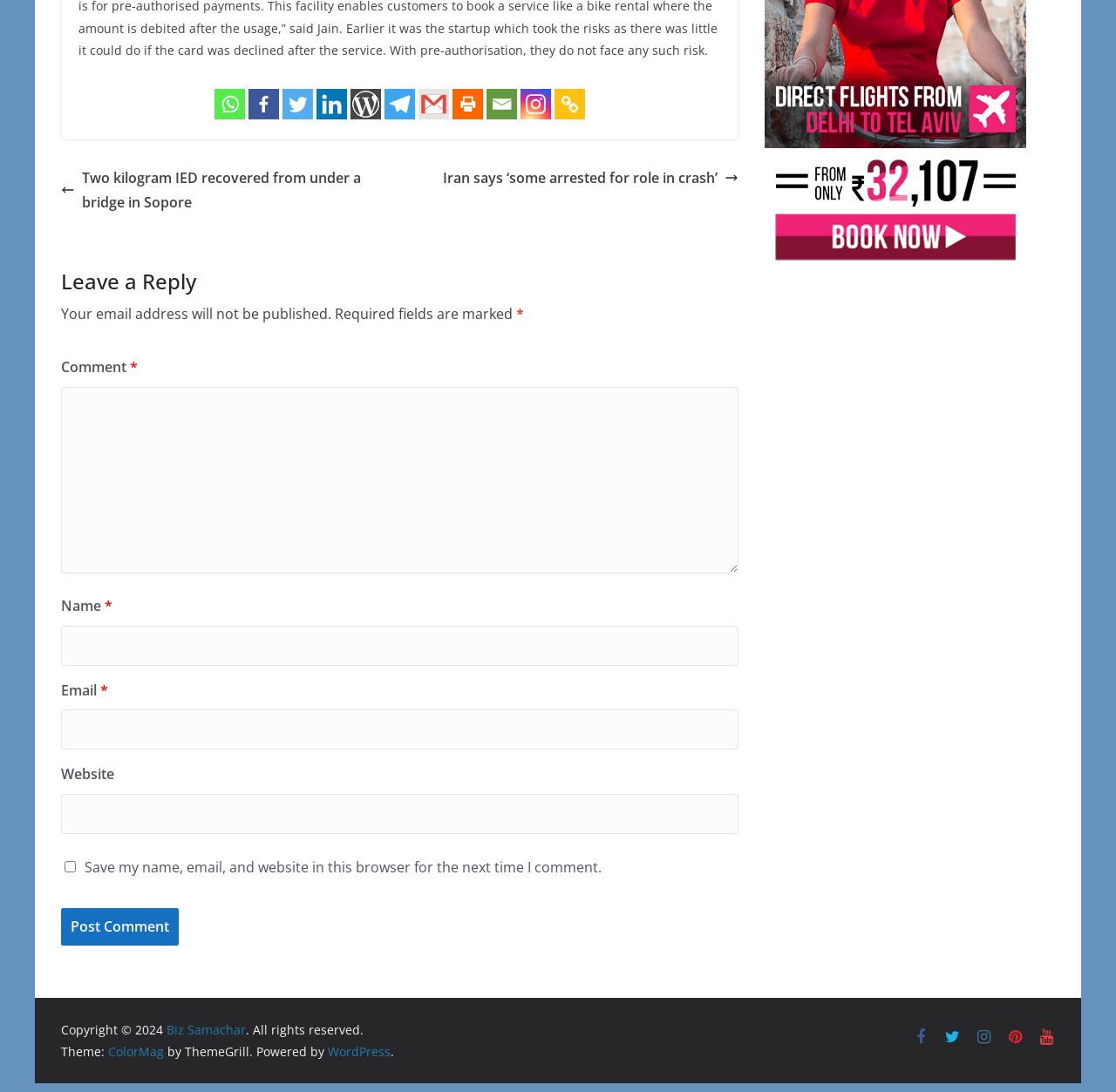Using the provided description parent_node: Name * name="author", find the bounding box coordinates for the UI element. Provide the coordinates in (top-left x, top-left y, bottom-right x, bottom-right y) format, ensuring all values are between 0 and 1.

[0.055, 0.573, 0.662, 0.609]